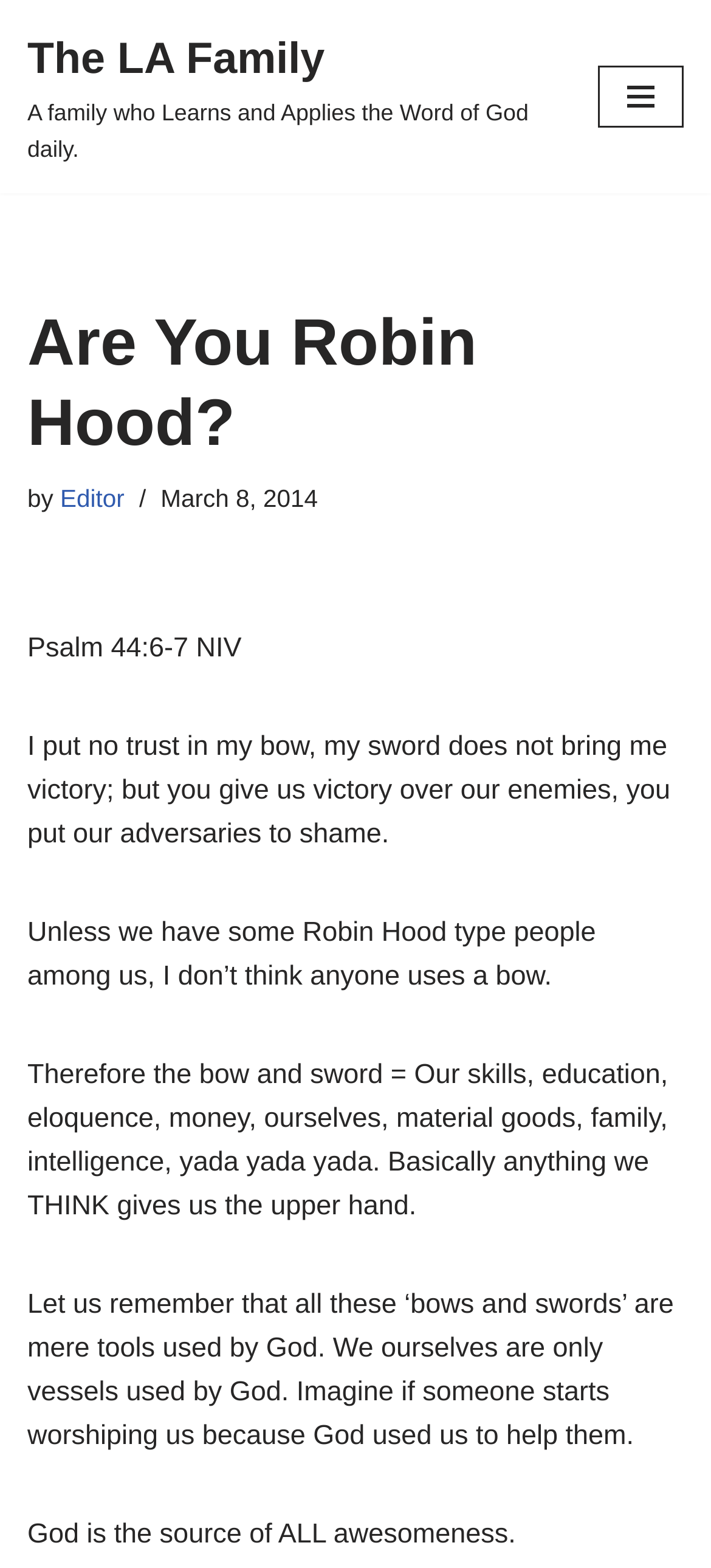Using the provided element description: "Editor", determine the bounding box coordinates of the corresponding UI element in the screenshot.

[0.085, 0.309, 0.175, 0.326]